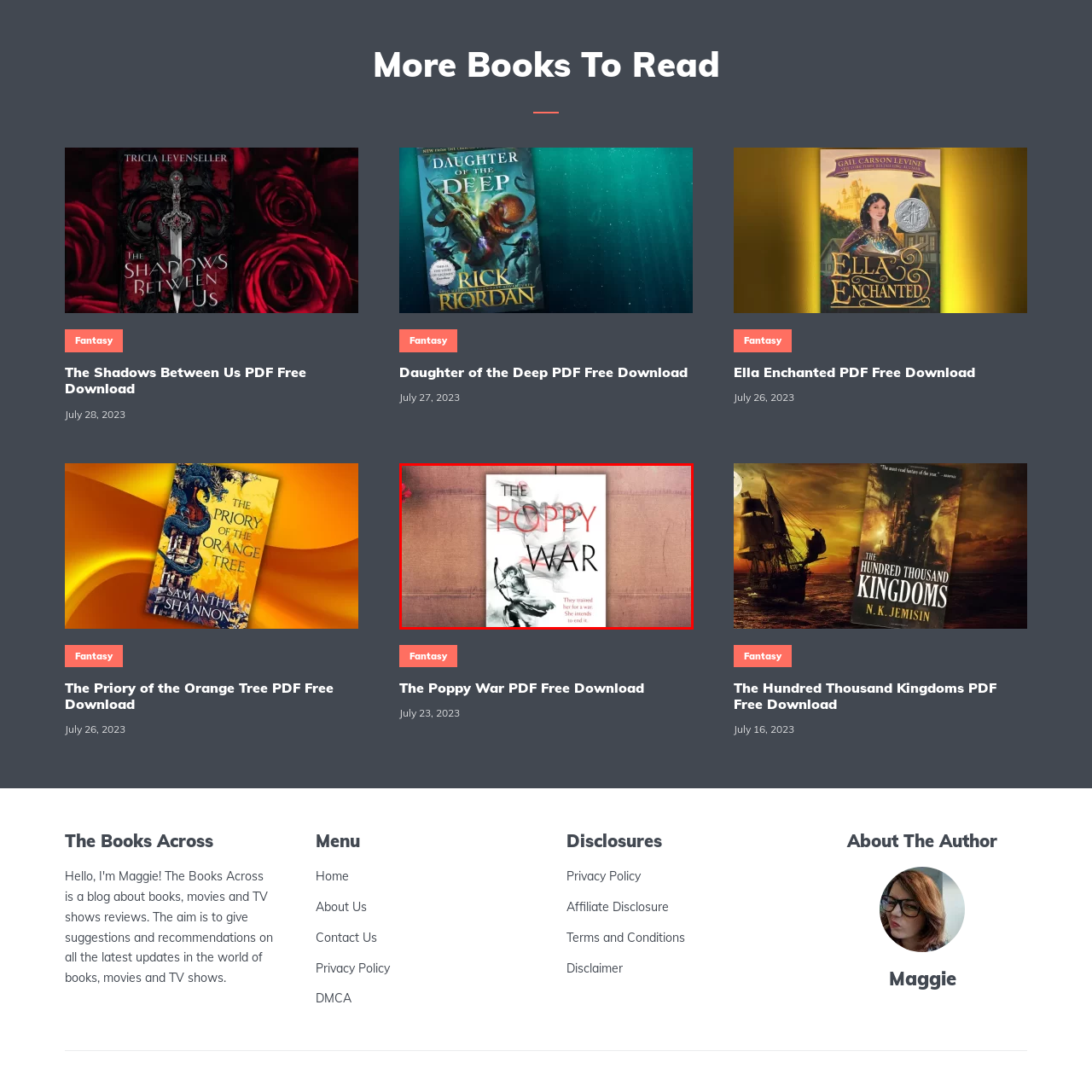What is the author's tagline on the book cover?
Look at the area highlighted by the red bounding box and answer the question in detail, drawing from the specifics shown in the image.

The author's tagline on the book cover is 'They trained her for a war. She intends to end it.', which hints at a story of epic battles and personal determination. This tagline provides a glimpse into the narrative of the book and suggests that the protagonist is driven to bring an end to the war.